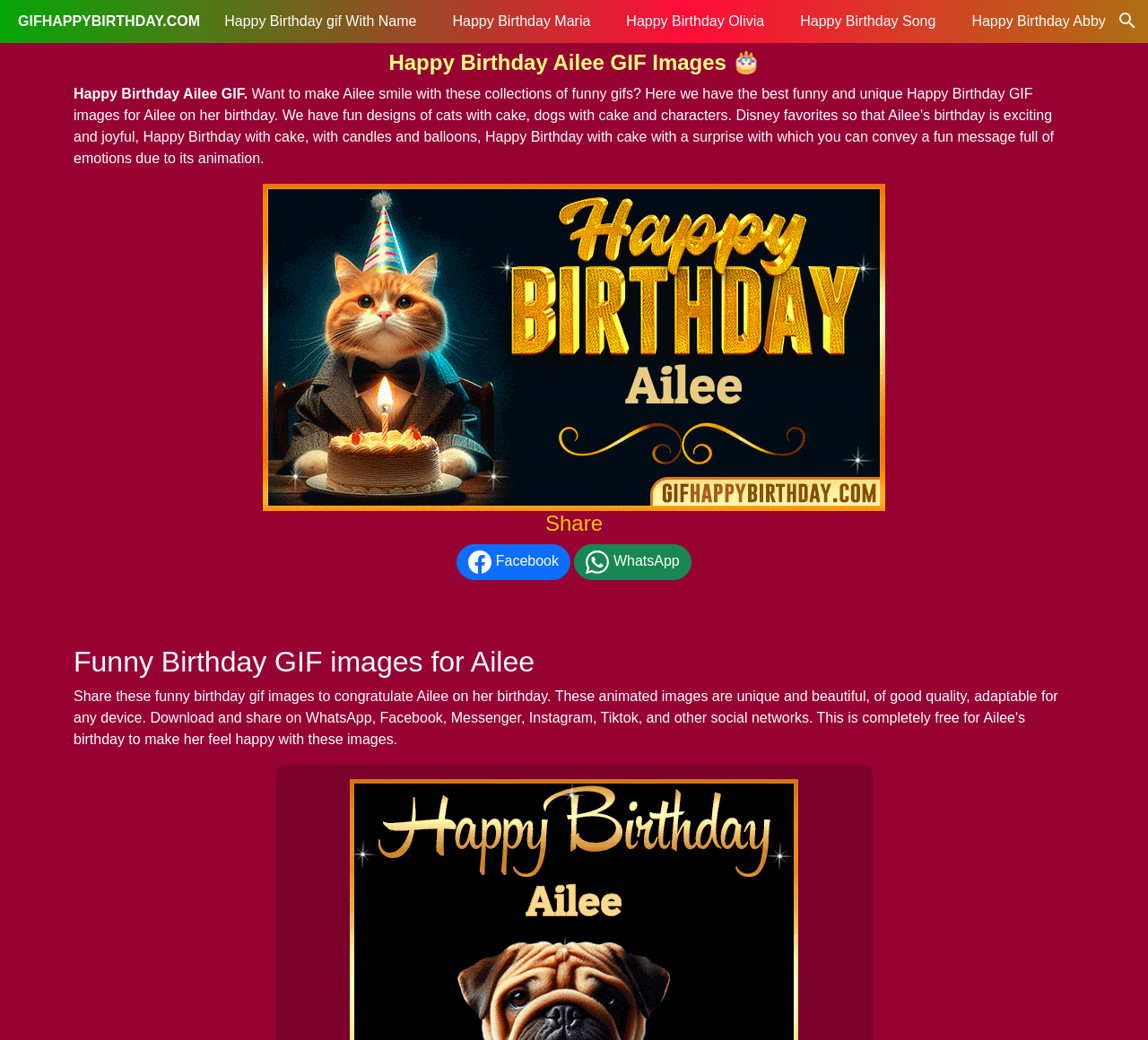What social media platforms are available for sharing?
Identify the answer in the screenshot and reply with a single word or phrase.

Facebook and WhatsApp